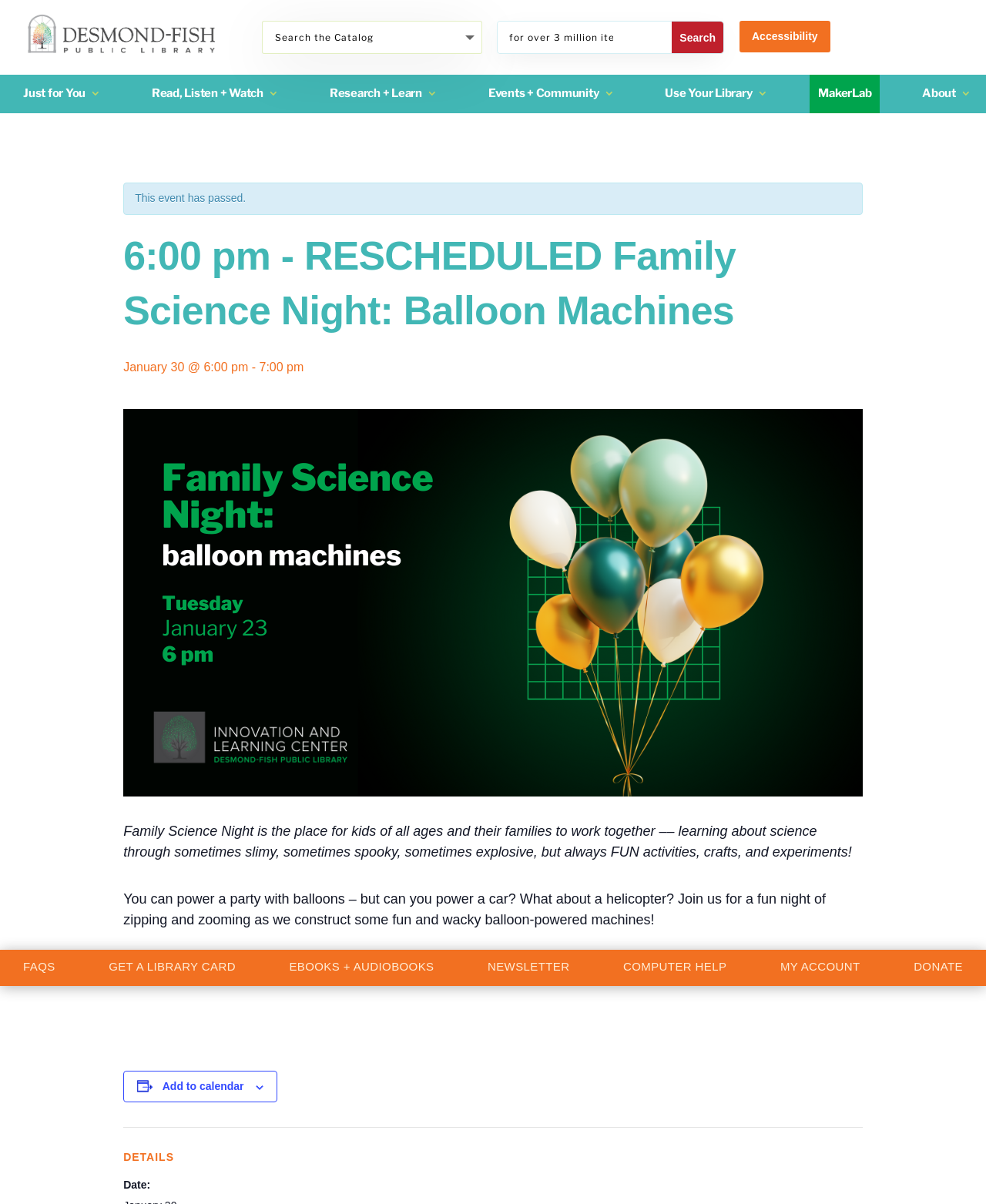Identify the bounding box coordinates of the clickable region to carry out the given instruction: "Read more about Family Science Night".

[0.125, 0.19, 0.875, 0.281]